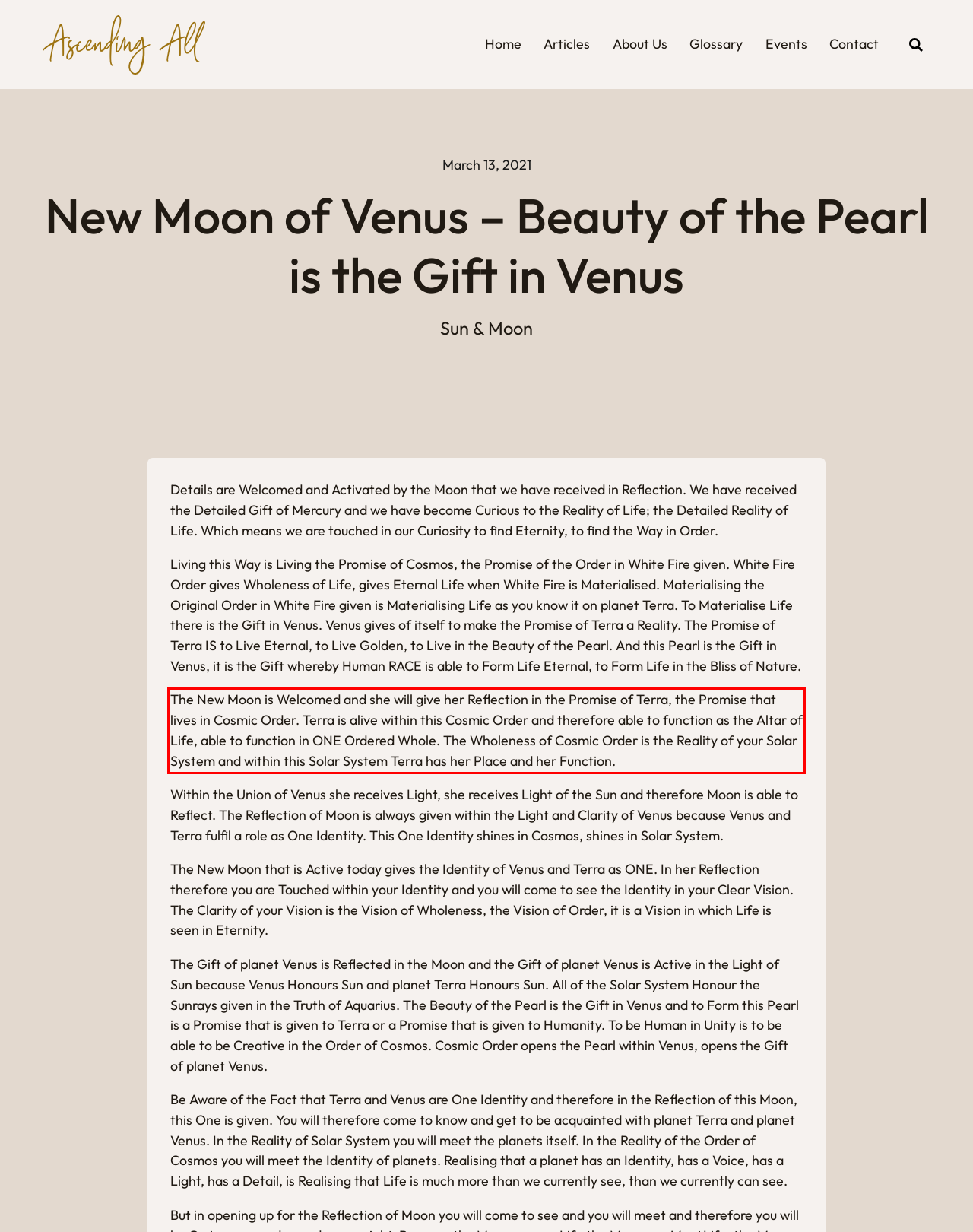Analyze the screenshot of the webpage and extract the text from the UI element that is inside the red bounding box.

The New Moon is Welcomed and she will give her Reflection in the Promise of Terra, the Promise that lives in Cosmic Order. Terra is alive within this Cosmic Order and therefore able to function as the Altar of Life, able to function in ONE Ordered Whole. The Wholeness of Cosmic Order is the Reality of your Solar System and within this Solar System Terra has her Place and her Function.